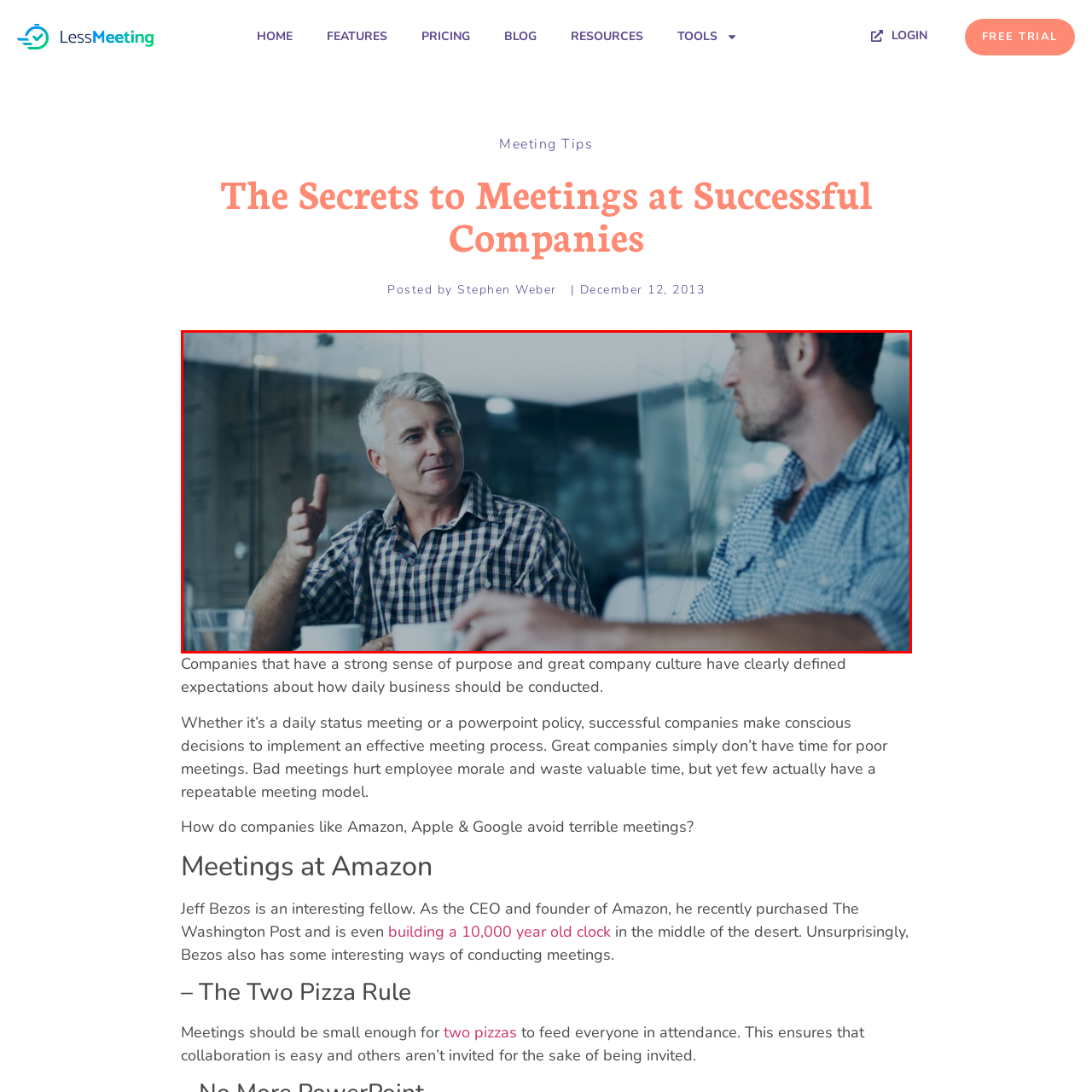Focus on the image marked by the red bounding box and offer an in-depth answer to the subsequent question based on the visual content: What is the background of the image?

The caption describes the background as softly blurred, which suggests that the focus is on the two individuals in the foreground, and the background is intentionally blurred to emphasize their interaction.